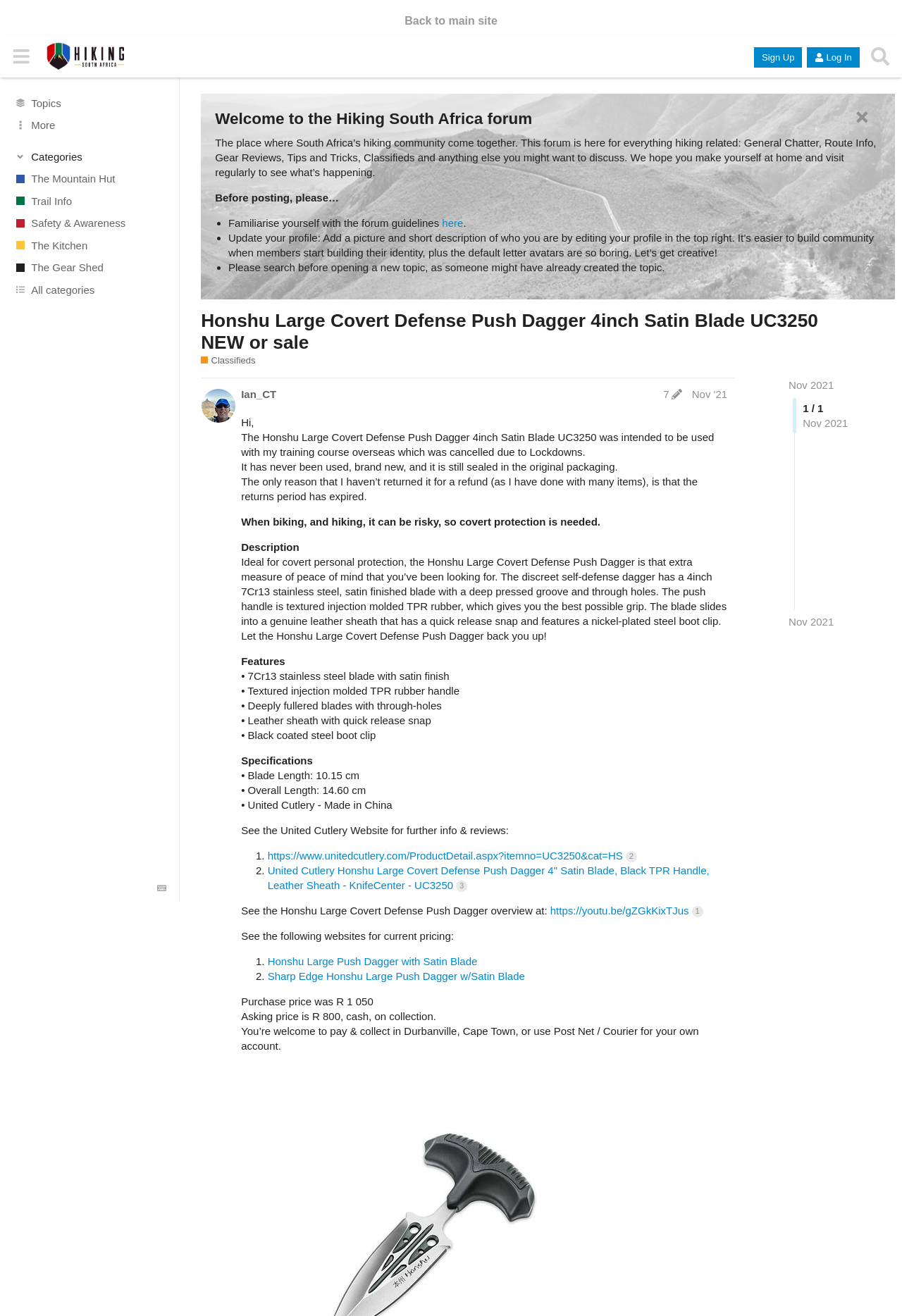Please determine the bounding box coordinates of the element to click on in order to accomplish the following task: "View the 'Classifieds' section". Ensure the coordinates are four float numbers ranging from 0 to 1, i.e., [left, top, right, bottom].

[0.223, 0.269, 0.283, 0.279]